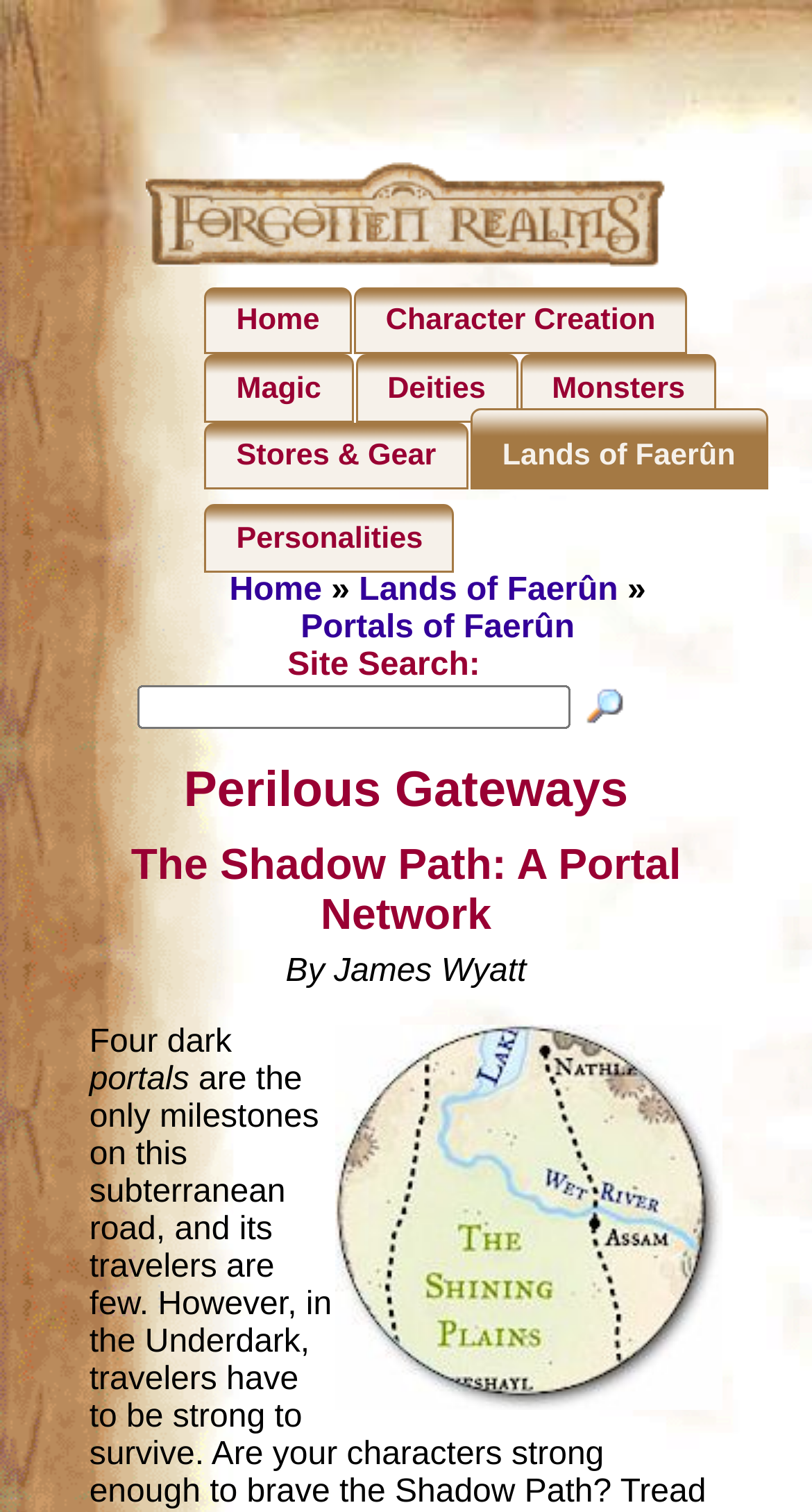Identify the bounding box coordinates for the element you need to click to achieve the following task: "Visit the 'Portals of Faerûn' page". The coordinates must be four float values ranging from 0 to 1, formatted as [left, top, right, bottom].

[0.37, 0.403, 0.708, 0.427]